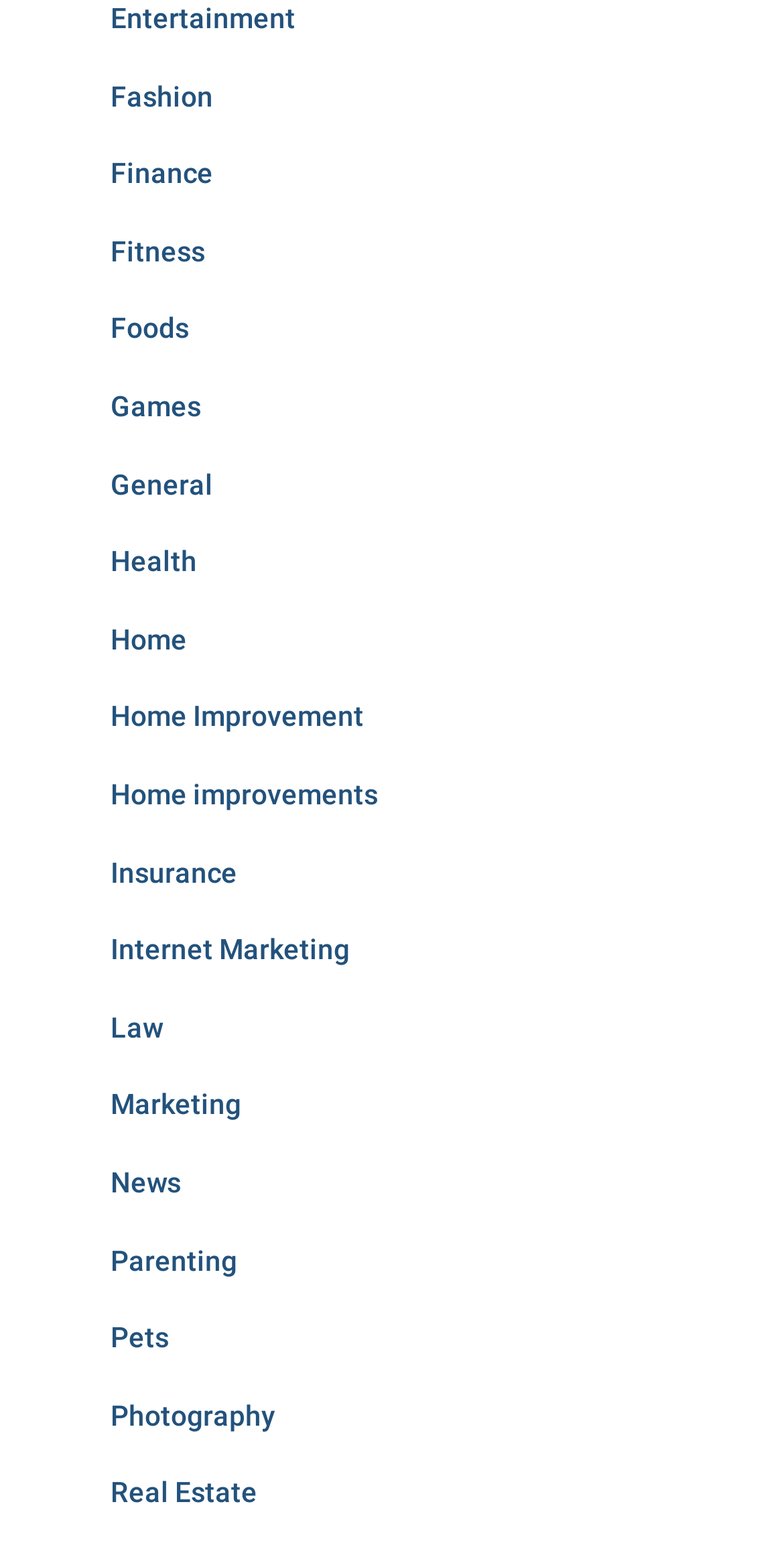Using the element description: "General", determine the bounding box coordinates. The coordinates should be in the format [left, top, right, bottom], with values between 0 and 1.

[0.141, 0.302, 0.272, 0.323]